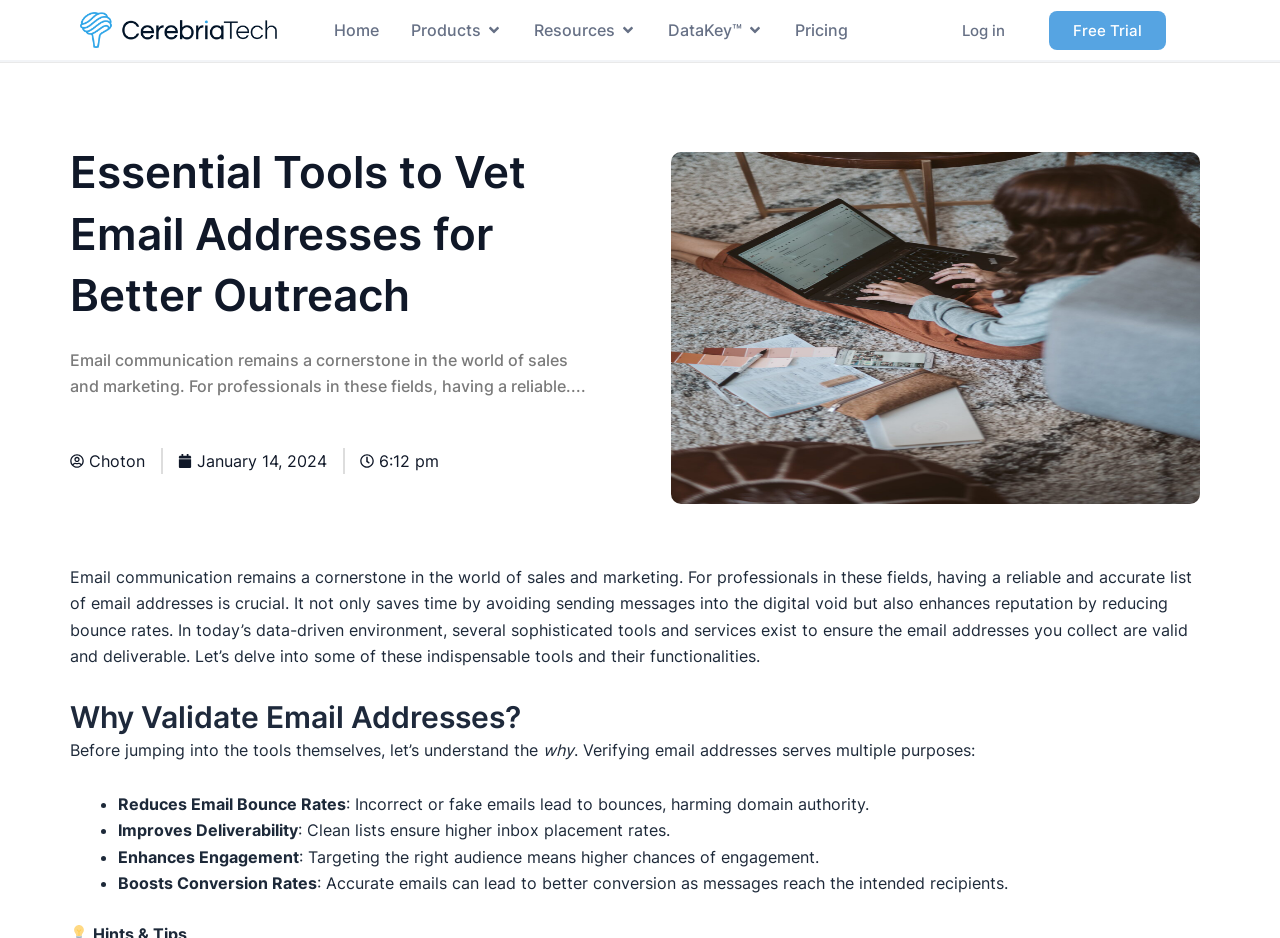What is the company name?
Look at the image and respond with a one-word or short phrase answer.

Cerebria Tech